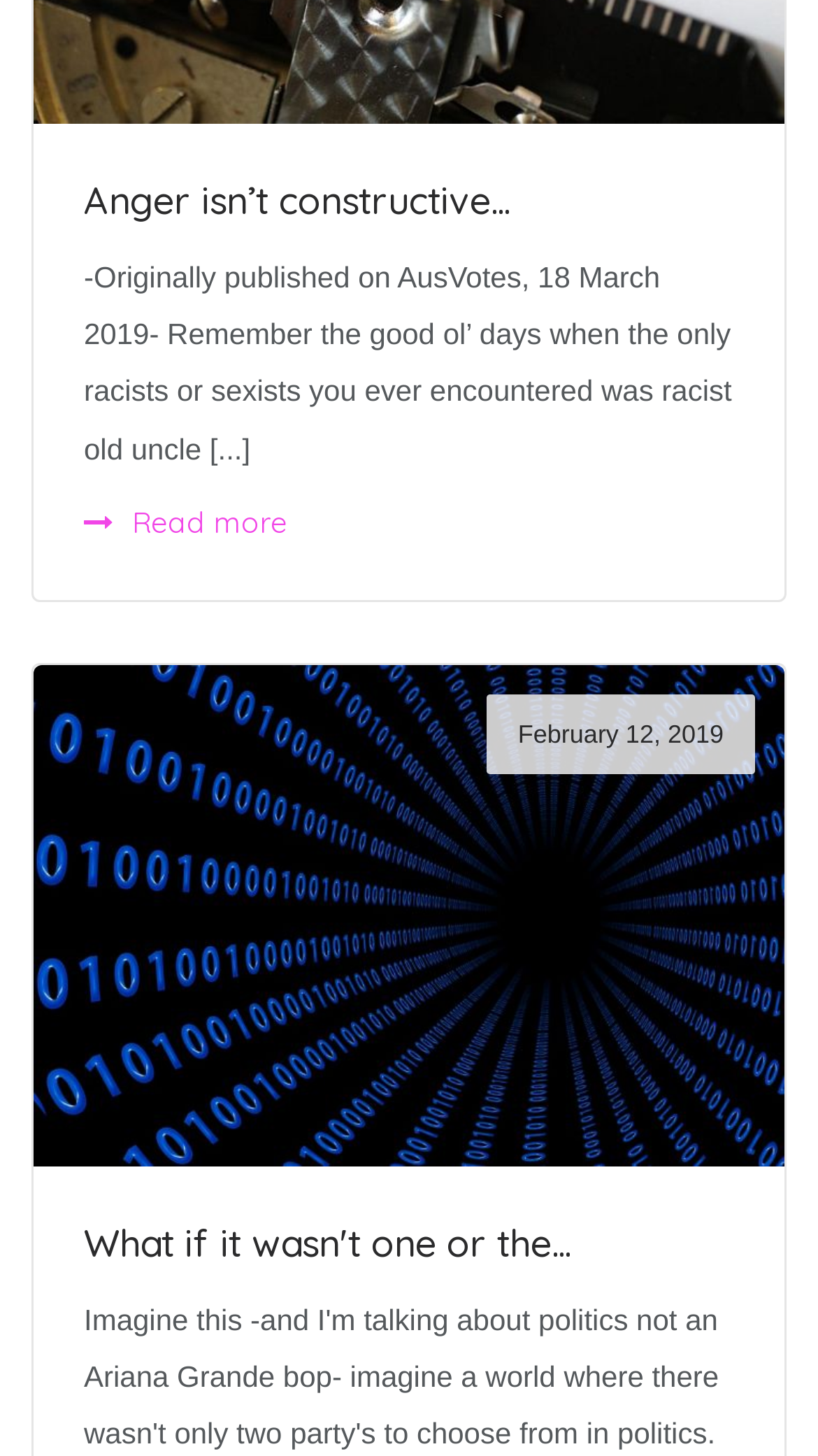What is the date of the second article?
Refer to the image and provide a detailed answer to the question.

The second article's link text is 'What if it wasn’t one or the other February 12, 2019', so the date of the second article is February 12, 2019.